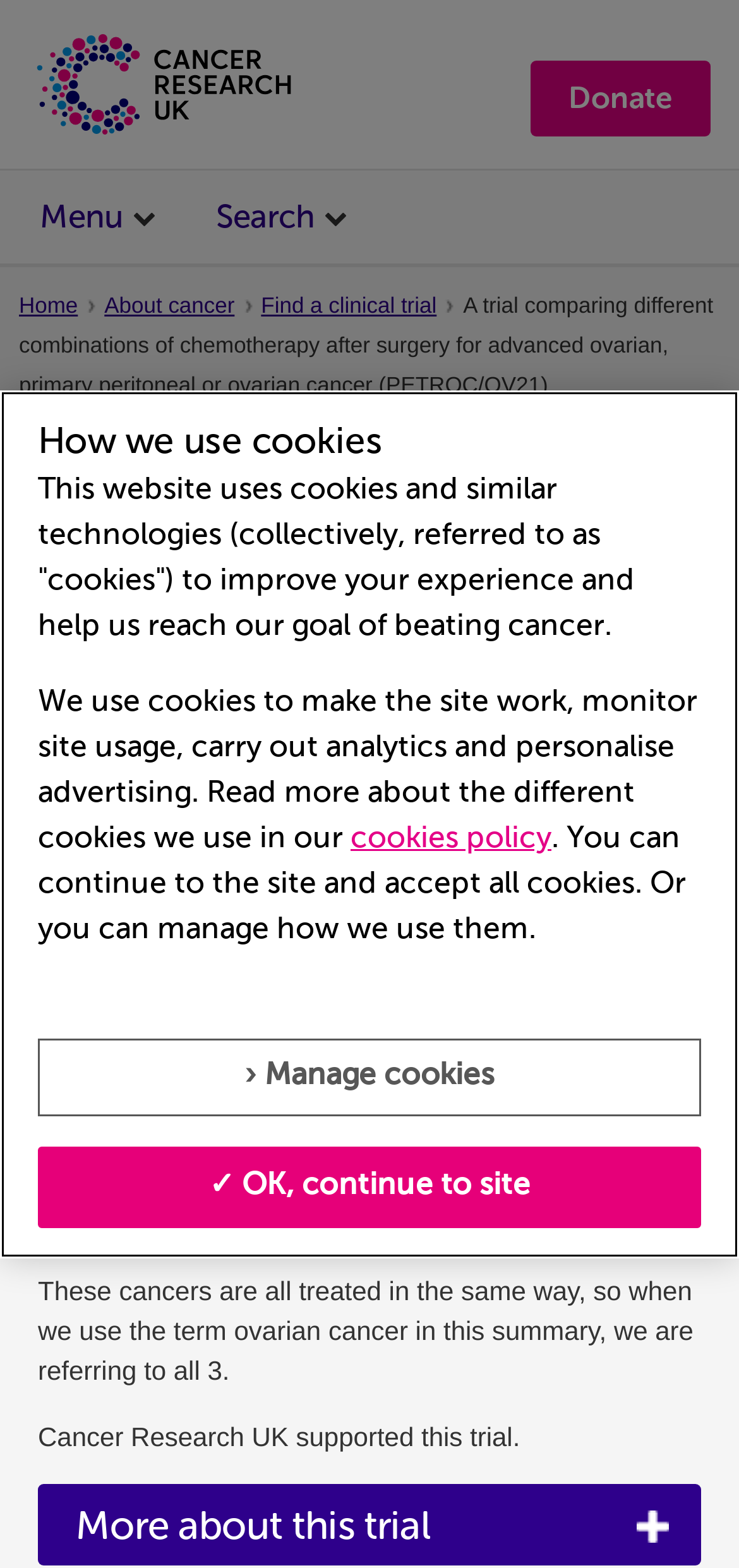Please specify the bounding box coordinates of the clickable region to carry out the following instruction: "Search". The coordinates should be four float numbers between 0 and 1, in the format [left, top, right, bottom].

[0.292, 0.124, 0.438, 0.155]